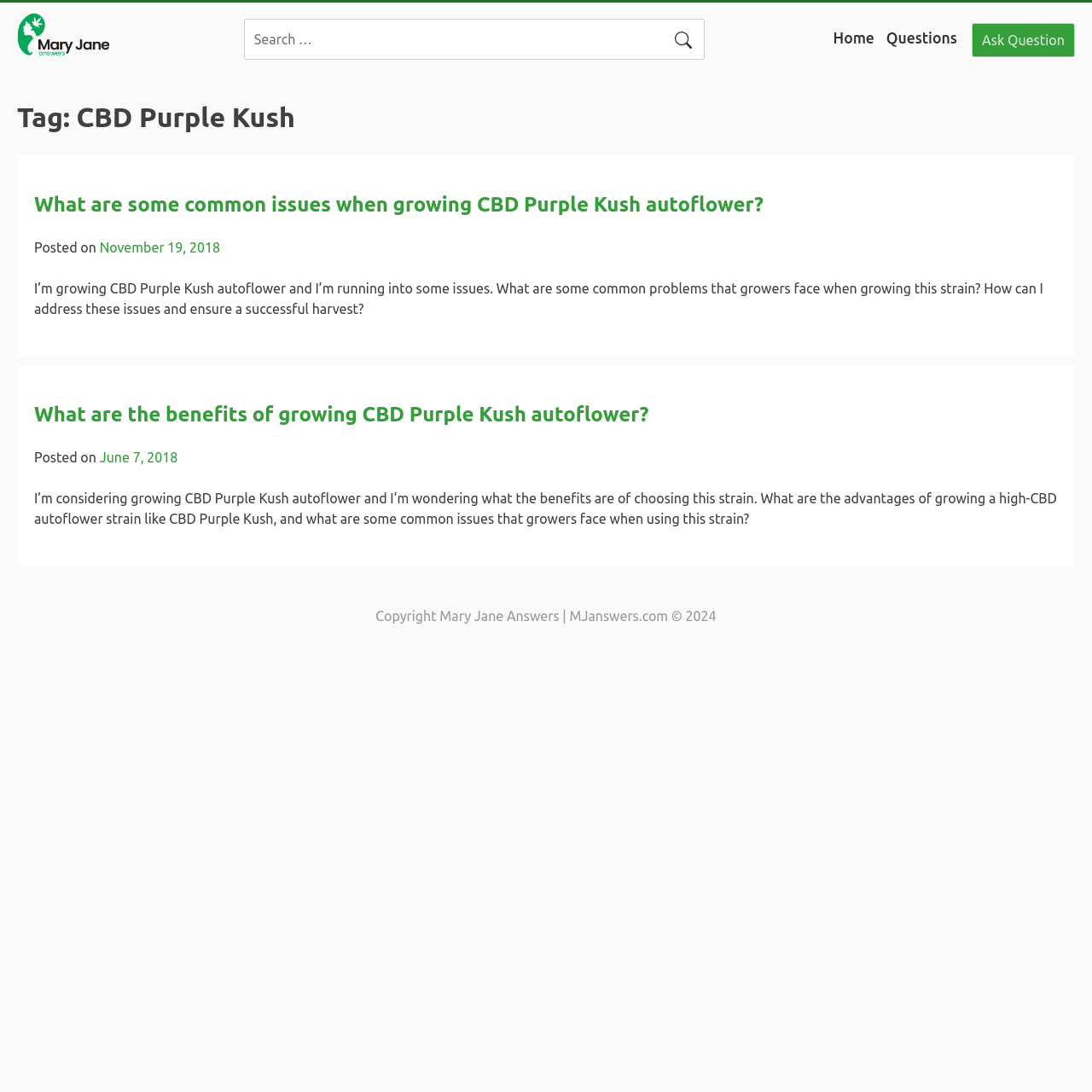Carefully examine the image and provide an in-depth answer to the question: What is the purpose of the search box?

The search box is located at the top of the webpage with a label 'Search for:', indicating that it is used to search for questions on the website.